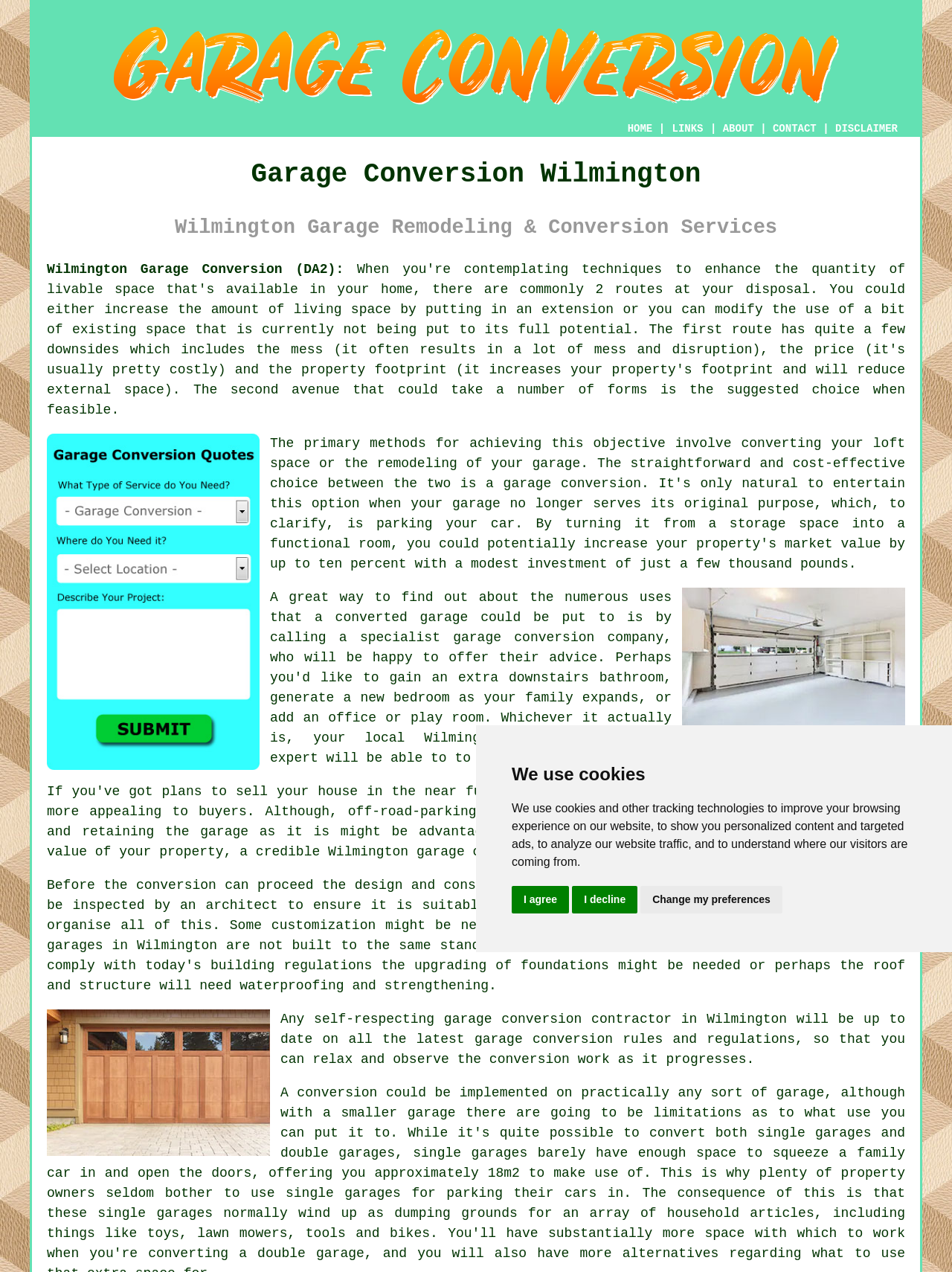What is the role of an architect in the conversion process?
Examine the image and provide an in-depth answer to the question.

The webpage mentions that before the conversion can proceed, the design and construction of the structure of your garage will have to be inspected by an architect. This implies that the architect plays a crucial role in ensuring that the garage structure is suitable for conversion.